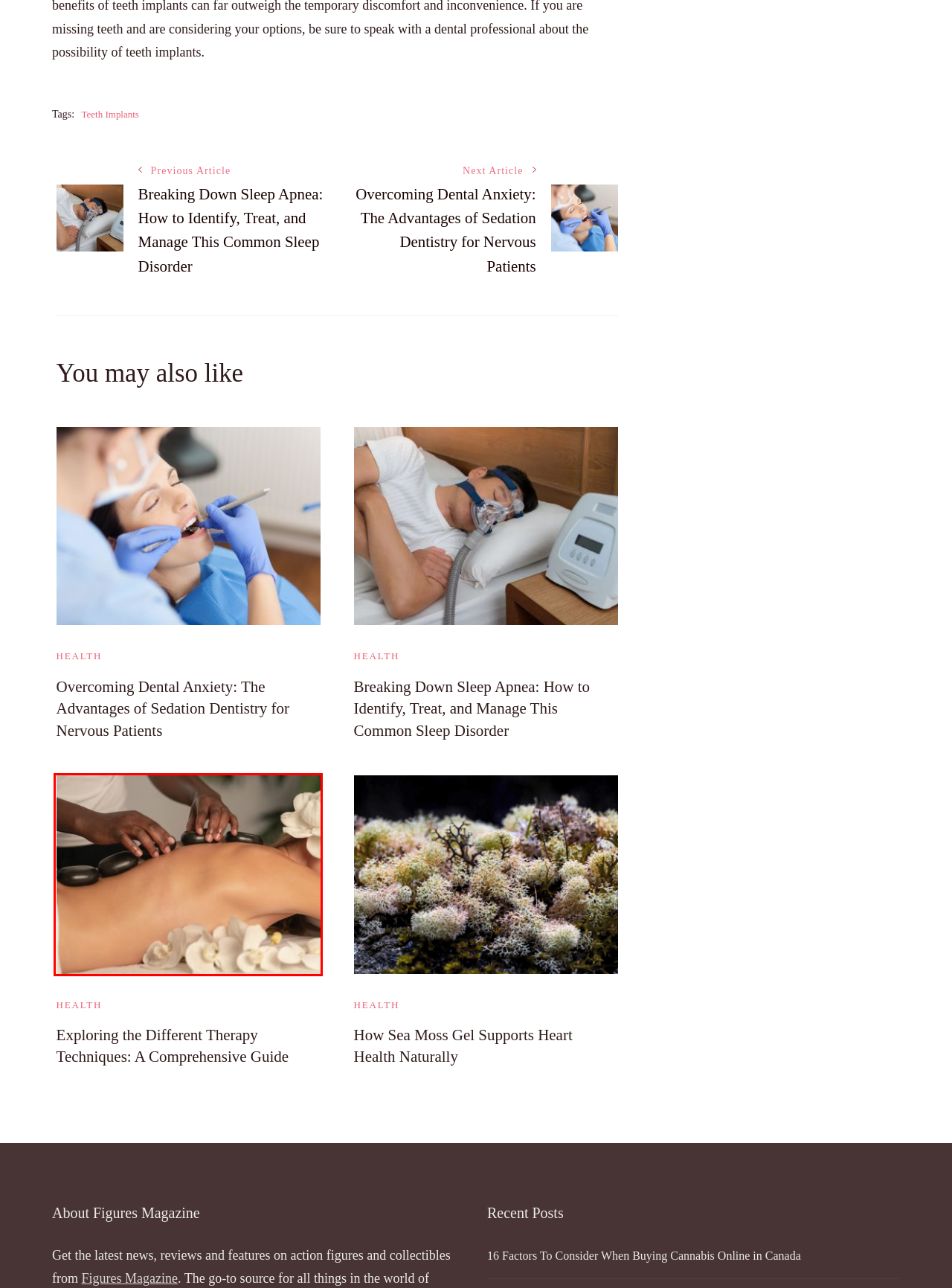You are looking at a screenshot of a webpage with a red bounding box around an element. Determine the best matching webpage description for the new webpage resulting from clicking the element in the red bounding box. Here are the descriptions:
A. Teeth Implants - Figures Magazine
B. Busting Common Myths Surrounding Gum Diseases
C. Exploring the Different Therapy Techniques: A Comprehensive Guide
D. Breaking Down Sleep Apnea: How to Identify, Treat, and Manage This Common Sleep Disorder
E. Overcoming Dental Anxiety: The Advantages of Sedation Dentistry for Nervous Patients
F. Health - Figures Magazine
G. Empowering education: K12 E-Learning solutions in India
H. Blog Tool, Publishing Platform, and CMS – WordPress.org

C